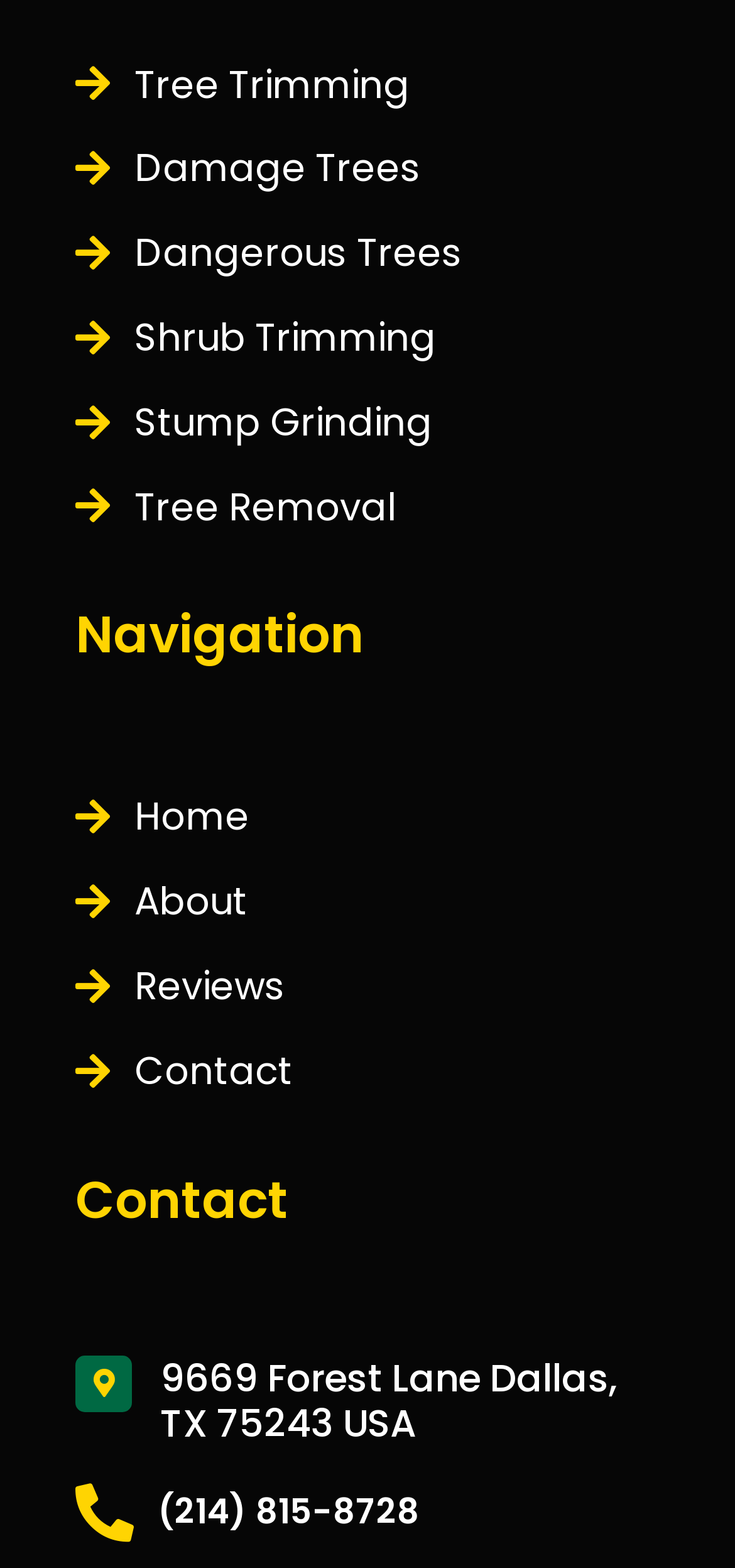Please find the bounding box coordinates of the clickable region needed to complete the following instruction: "read the address". The bounding box coordinates must consist of four float numbers between 0 and 1, i.e., [left, top, right, bottom].

[0.218, 0.89, 0.897, 0.947]